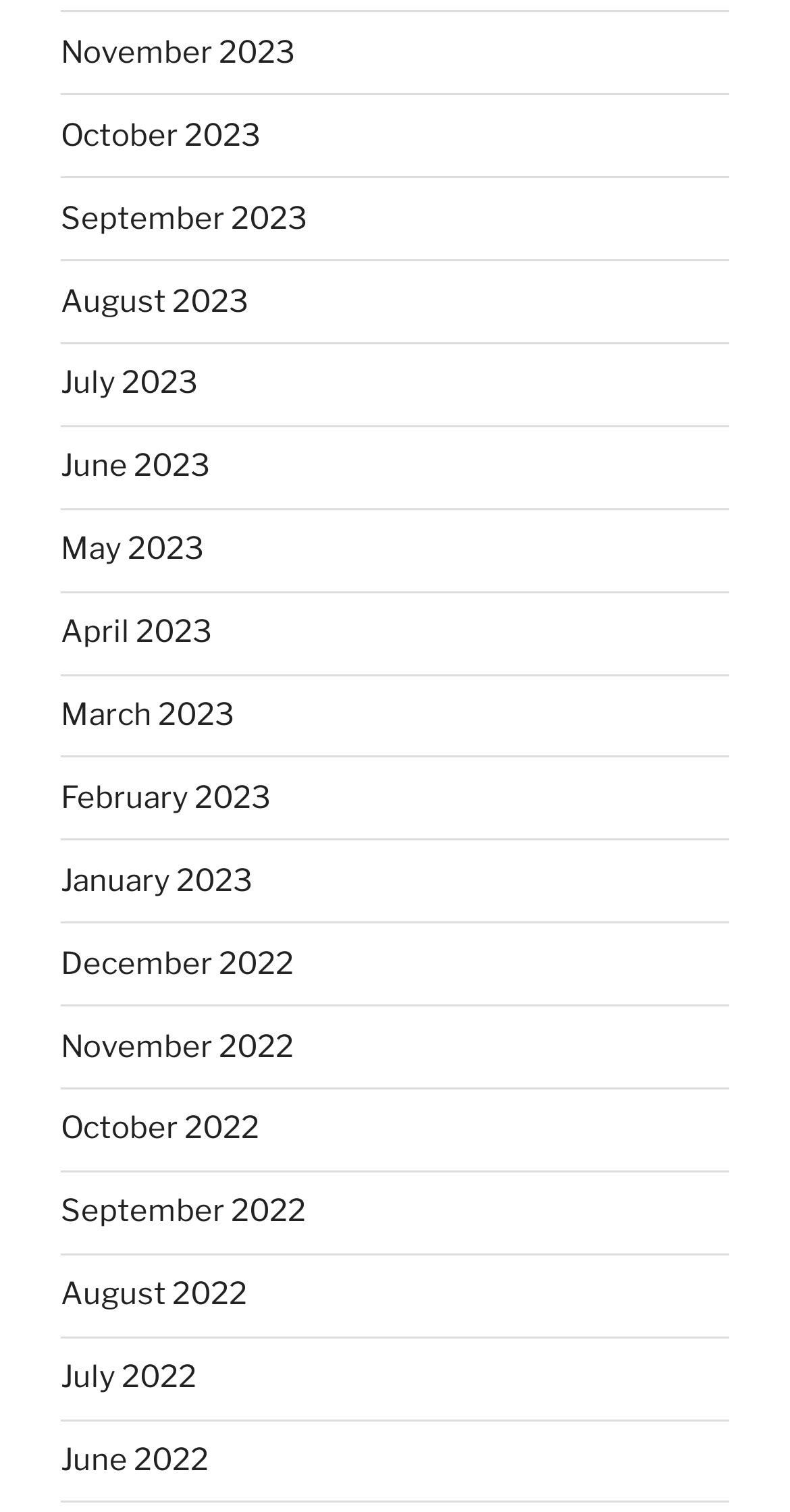What is the vertical position of 'June 2023' relative to 'May 2023'?
Please give a detailed and thorough answer to the question, covering all relevant points.

By comparing the y1 and y2 coordinates of the bounding boxes, I found that the 'June 2023' link has a higher y1 value (0.296) than the 'May 2023' link (0.351), indicating that 'June 2023' is below 'May 2023'.